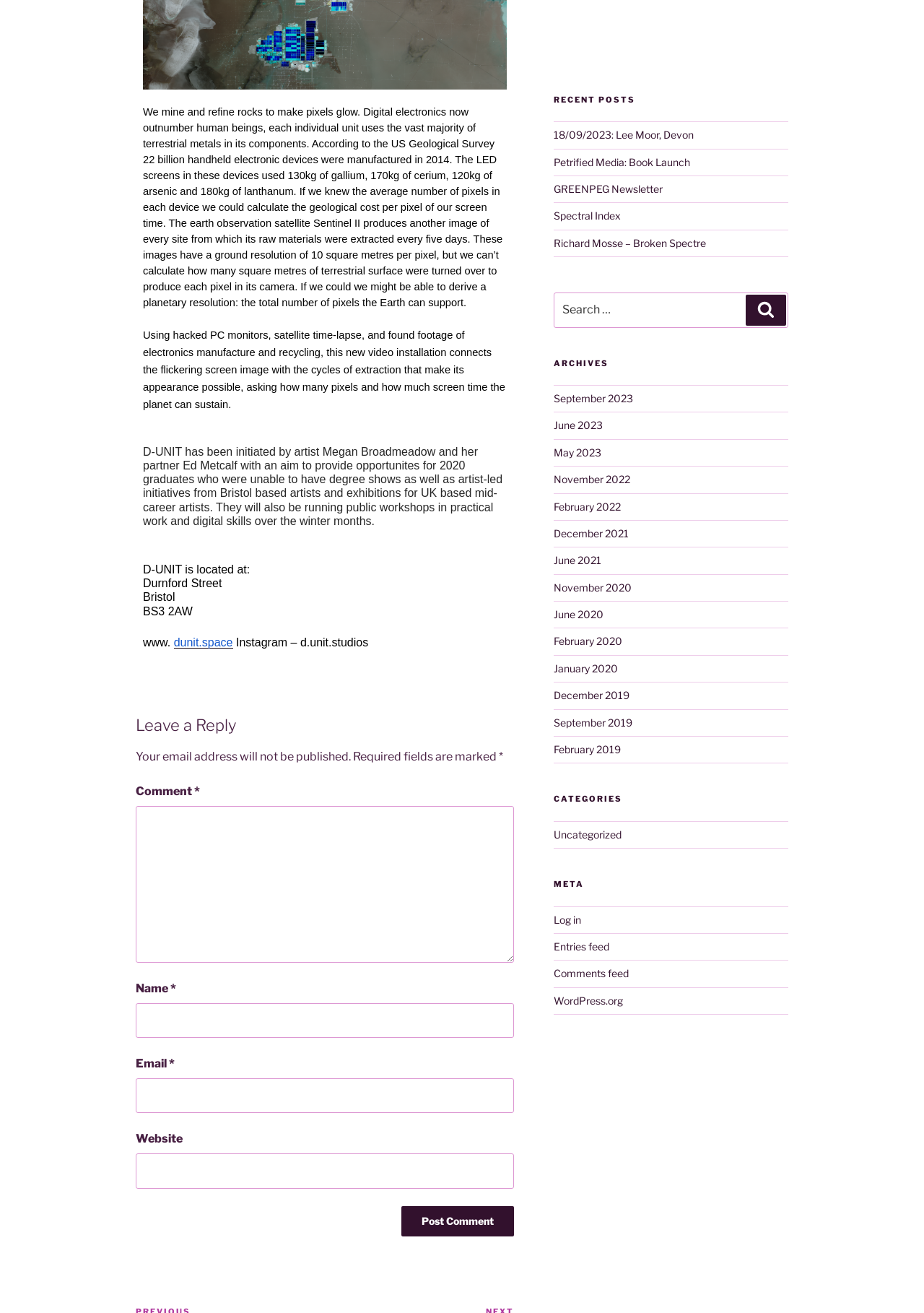Show the bounding box coordinates for the HTML element described as: "parent_node: Comment * name="comment"".

[0.147, 0.614, 0.556, 0.733]